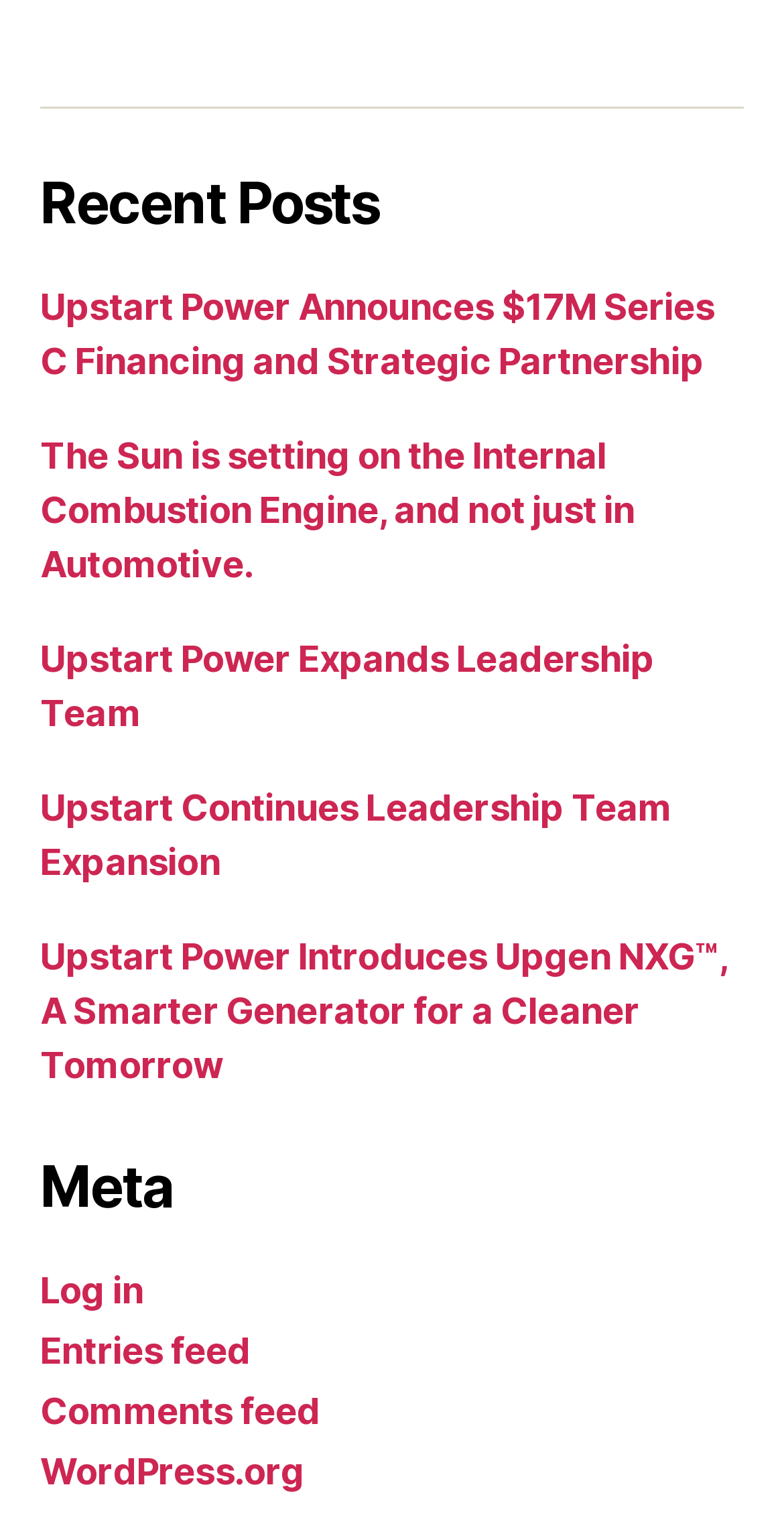How many recent posts are listed?
Please use the image to provide a one-word or short phrase answer.

5